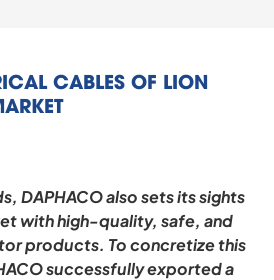Analyze the image and deliver a detailed answer to the question: What is emphasized in DAPHACO's commitment?

The paragraph highlights DAPHACO's commitment to quality and safety, emphasizing the company's dedication to providing high-quality electrical conductor products to the international market.